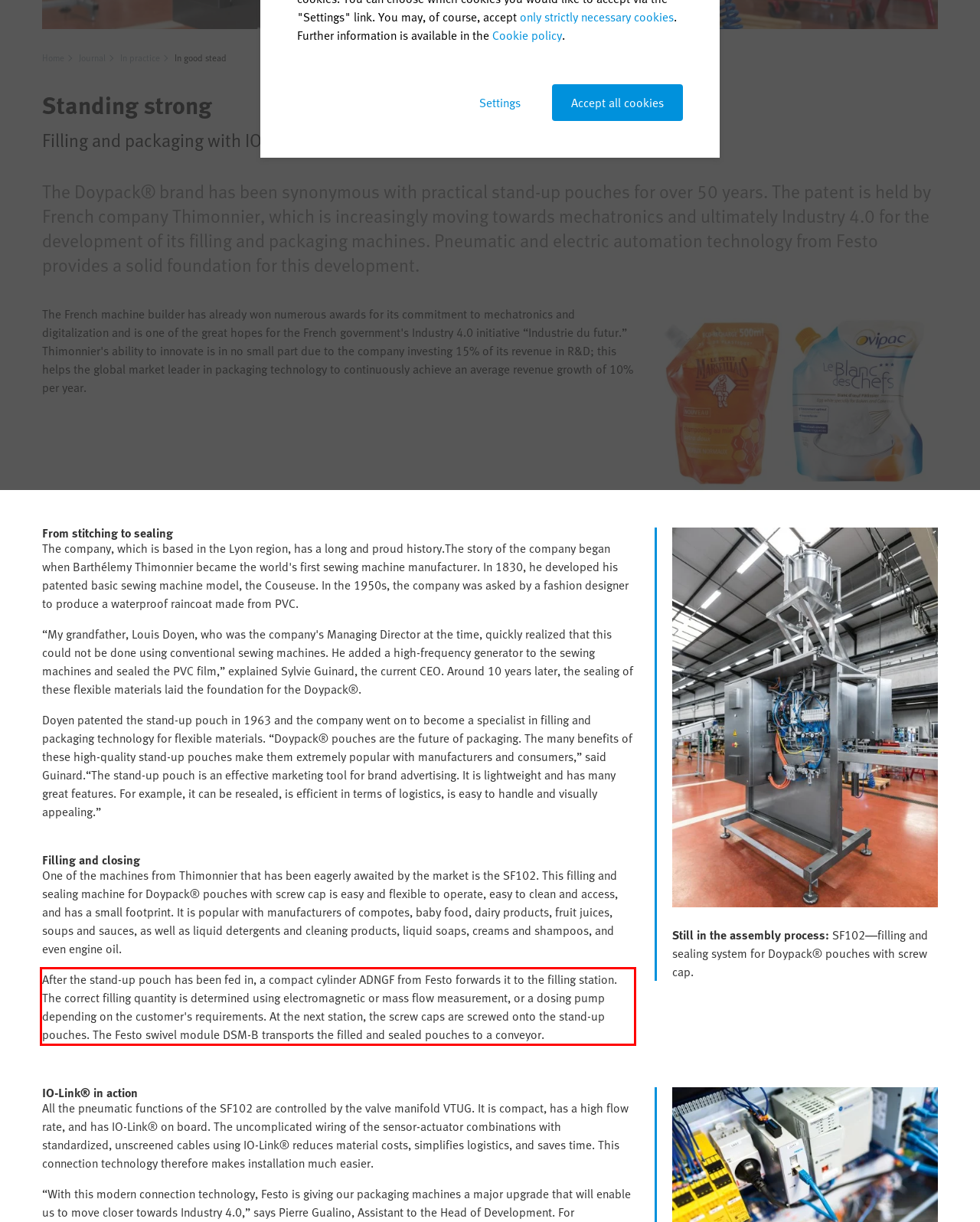Within the provided webpage screenshot, find the red rectangle bounding box and perform OCR to obtain the text content.

After the stand-up pouch has been fed in, a compact cylinder ADNGF from Festo forwards it to the filling station. The correct filling quantity is determined using electromagnetic or mass flow measurement, or a dosing pump depending on the customer's requirements. At the next station, the screw caps are screwed onto the stand-up pouches. The Festo swivel module DSM-B transports the filled and sealed pouches to a conveyor.